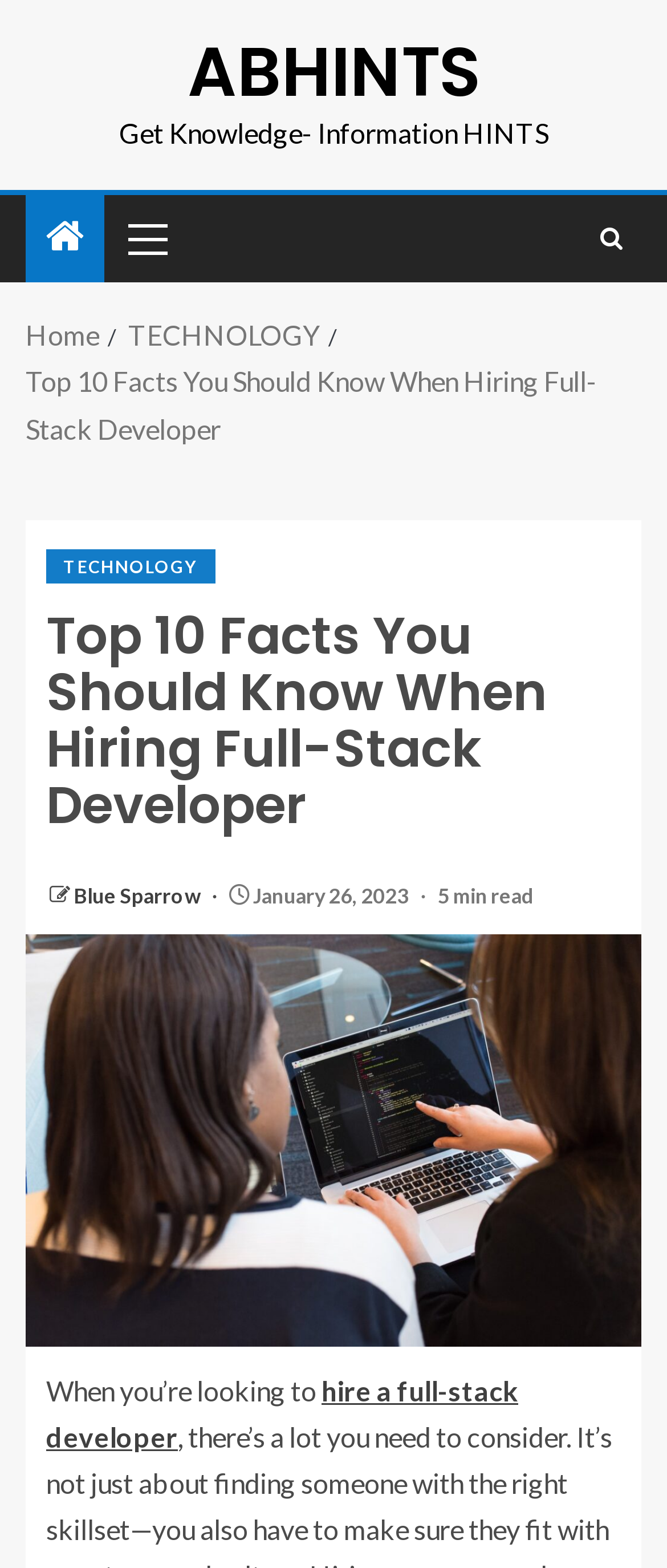Please extract and provide the main headline of the webpage.

Top 10 Facts You Should Know When Hiring Full-Stack Developer